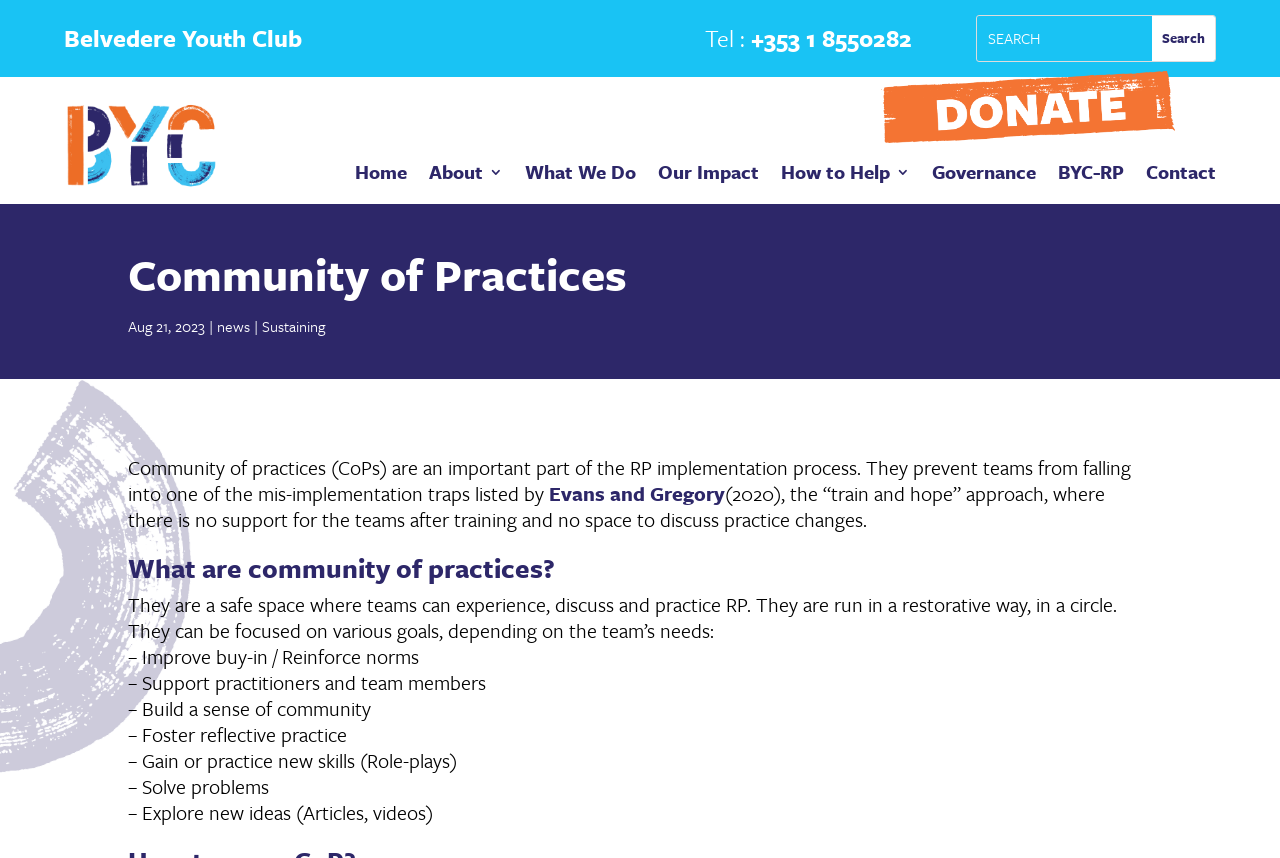Describe all the key features and sections of the webpage thoroughly.

The webpage is about the Community of Practices at Belvedere Youth Club. At the top, there is a phone number "+353 1 8550282" next to the label "Tel :" on the right side. On the top right corner, there is a search bar with a "Search" button. 

Below the search bar, there are two images, one on the left and one on the right. The left image is accompanied by a link, and the right image is also accompanied by a link. 

Underneath the images, there is a navigation menu with links to different pages, including "Home", "About 3", "What We Do", "Our Impact", "How to Help 3", "Governance", "BYC-RP", and "Contact". 

The main content of the page starts with a heading "Community of Practices" followed by a date "Aug 21, 2023" and a link to "news". There are two more links, "Sustaining" and "Evans and Gregory", in the same section. 

The page then explains what community of practices are, stating that they are an important part of the RP implementation process. It describes how they prevent teams from falling into mis-implementation traps and provide a safe space for teams to discuss practice changes. 

Further down, there is a heading "What are community of practices?" followed by a detailed description of what they are and their goals, including improving buy-in, supporting practitioners, building a sense of community, fostering reflective practice, gaining new skills, solving problems, and exploring new ideas.